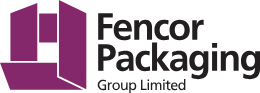Please provide a detailed answer to the question below based on the screenshot: 
What does the geometric shape in the logo symbolize?

The geometric shape in the logo symbolizes packaging elements, which reflects the company's focus on innovative packaging solutions, as mentioned in the caption.